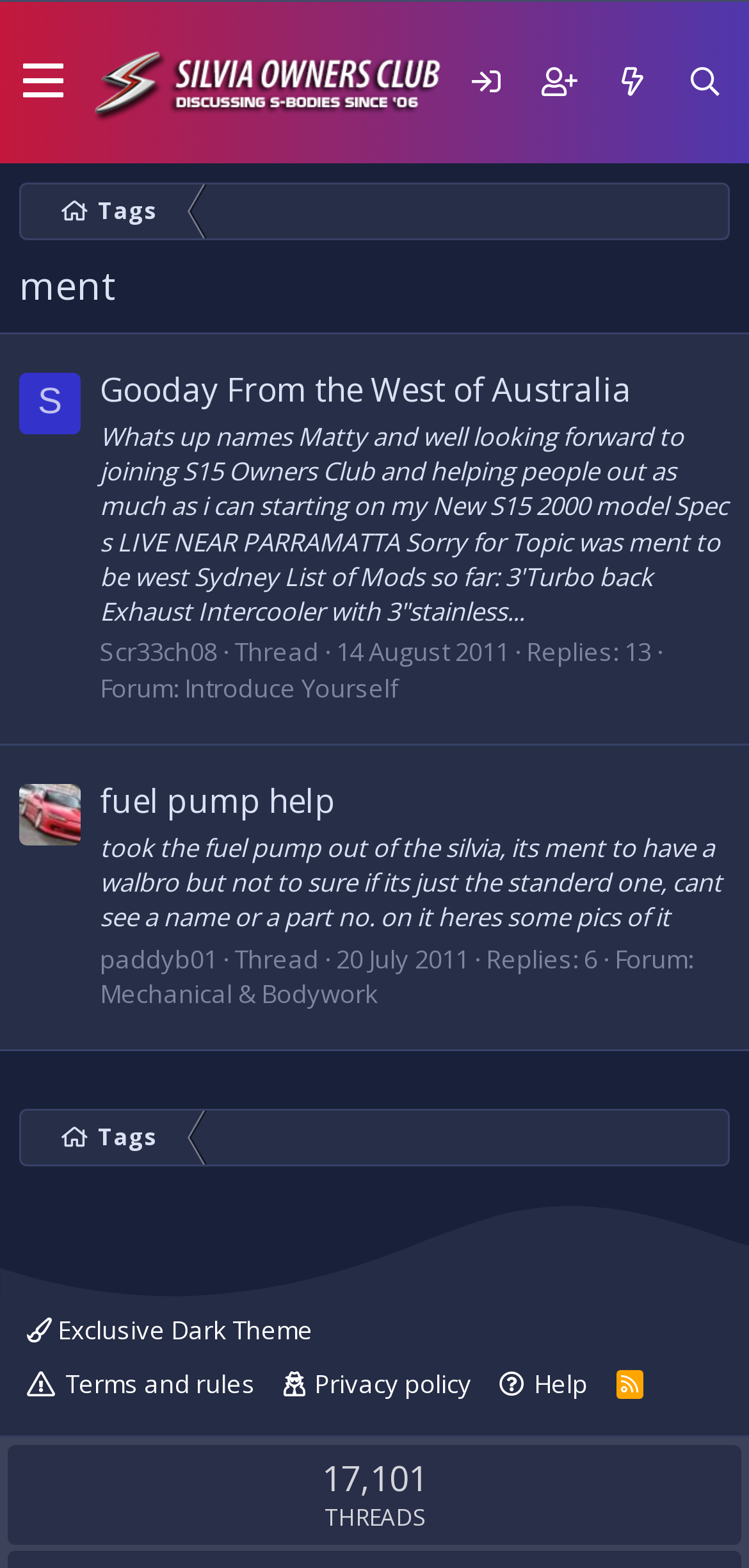Locate the UI element that matches the description Log in in the webpage screenshot. Return the bounding box coordinates in the format (top-left x, top-left y, bottom-right x, bottom-right y), with values ranging from 0 to 1.

[0.6, 0.009, 0.697, 0.096]